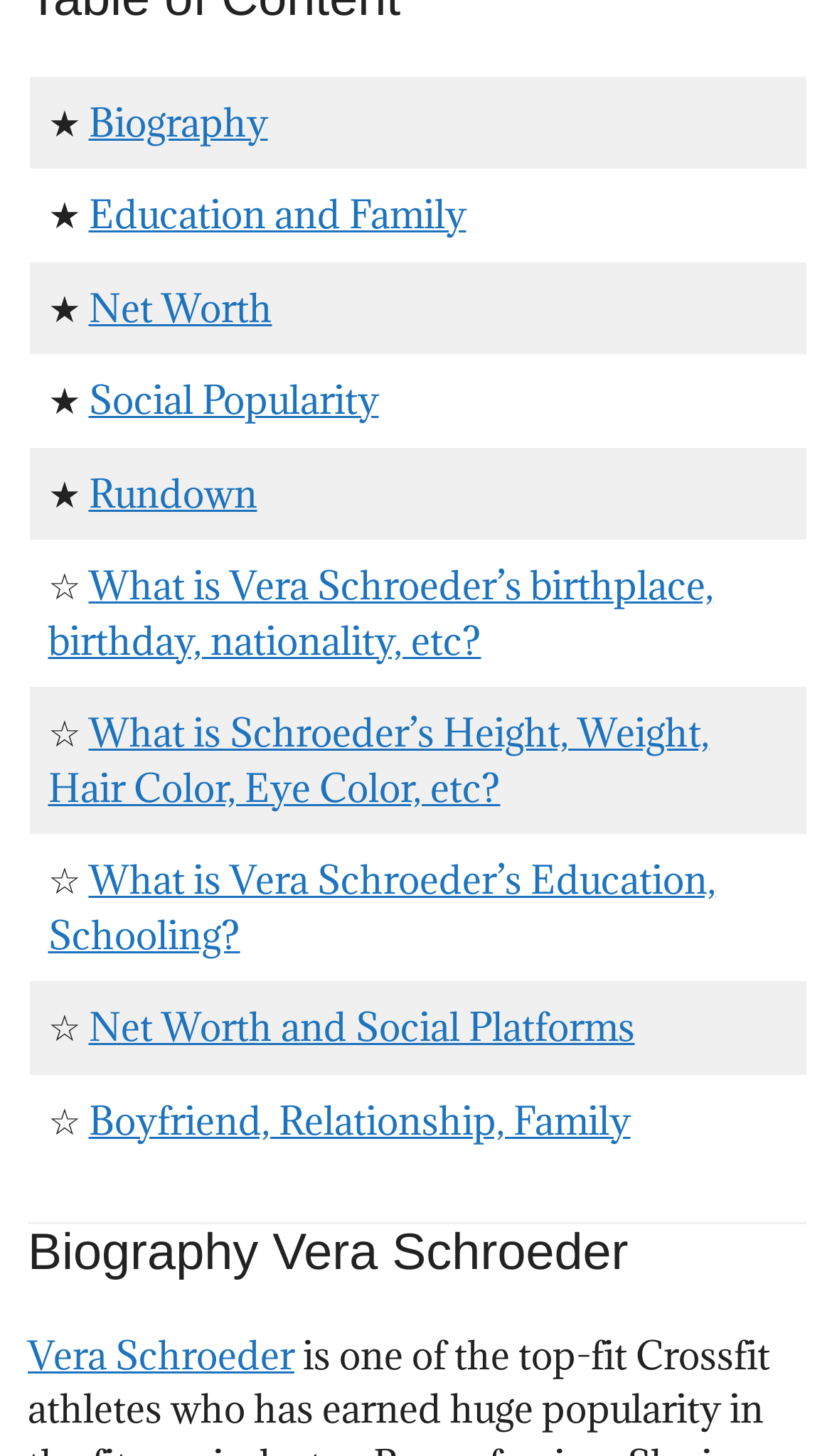Find and indicate the bounding box coordinates of the region you should select to follow the given instruction: "Read about Vera Schroeder".

[0.033, 0.914, 0.354, 0.947]